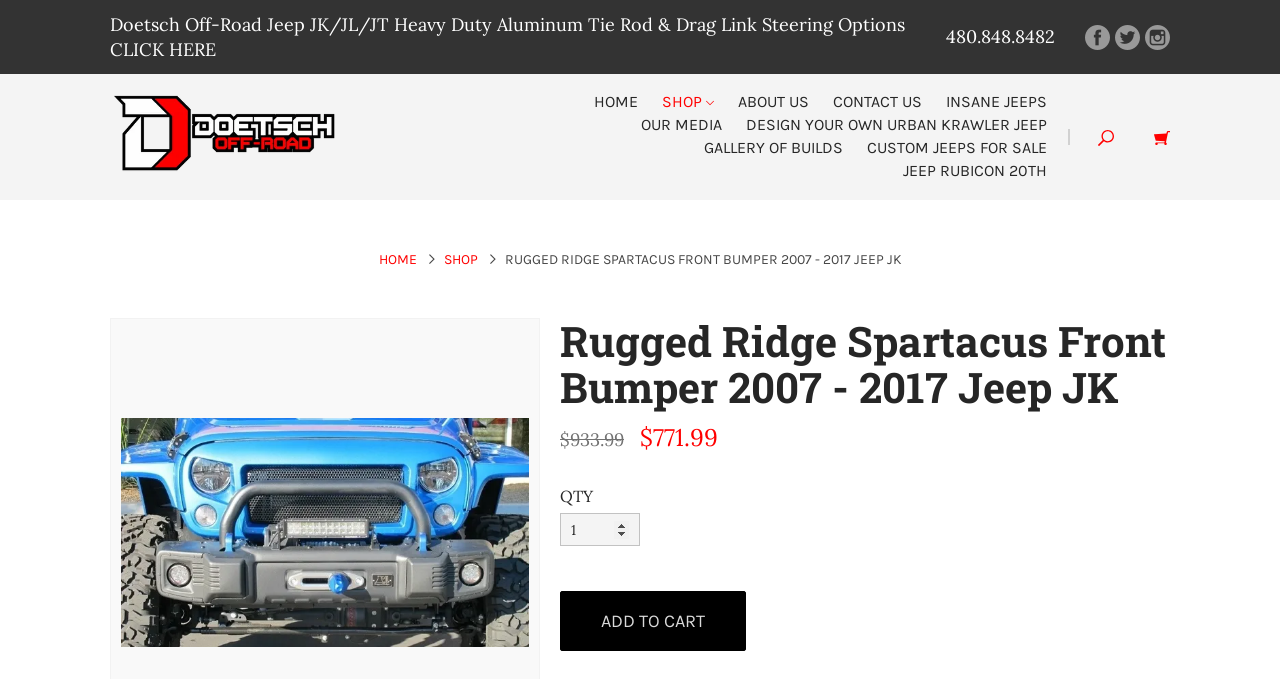Please locate the UI element described by "parent_node: QTY value="Add to Cart"" and provide its bounding box coordinates.

[0.438, 0.871, 0.583, 0.959]